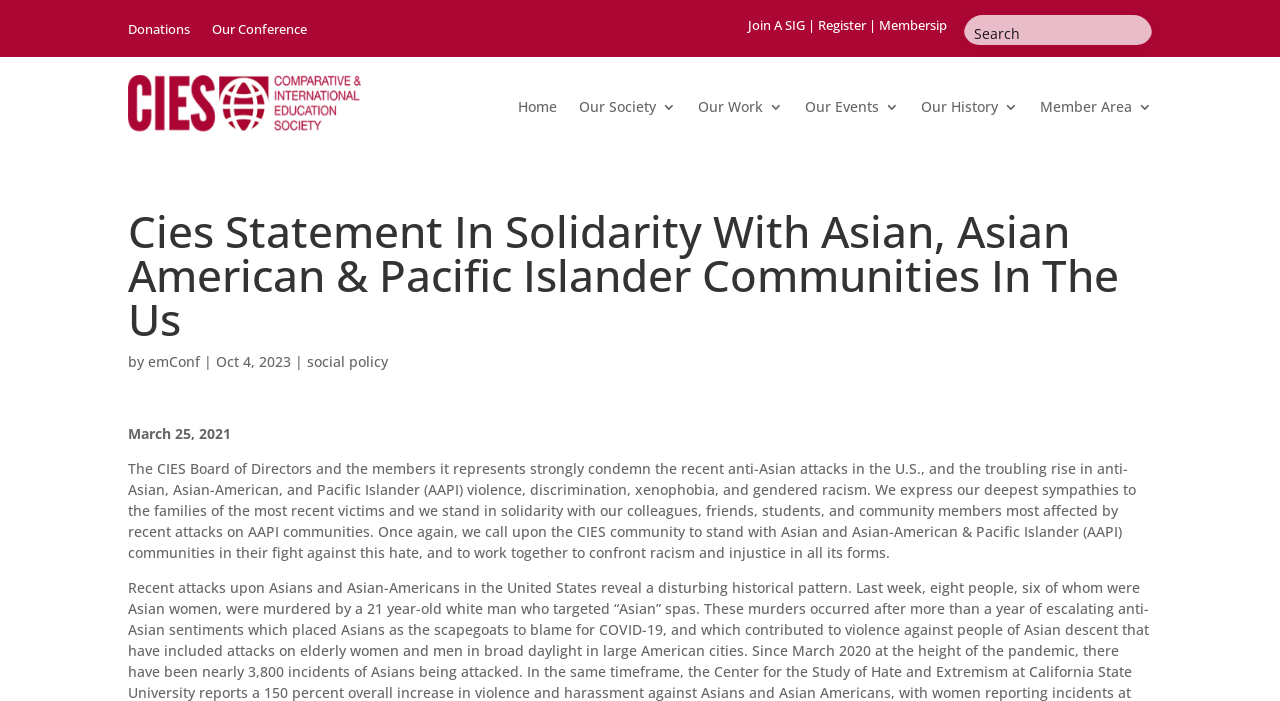Predict the bounding box coordinates of the area that should be clicked to accomplish the following instruction: "Visit the Our Conference page". The bounding box coordinates should consist of four float numbers between 0 and 1, i.e., [left, top, right, bottom].

[0.166, 0.031, 0.24, 0.063]